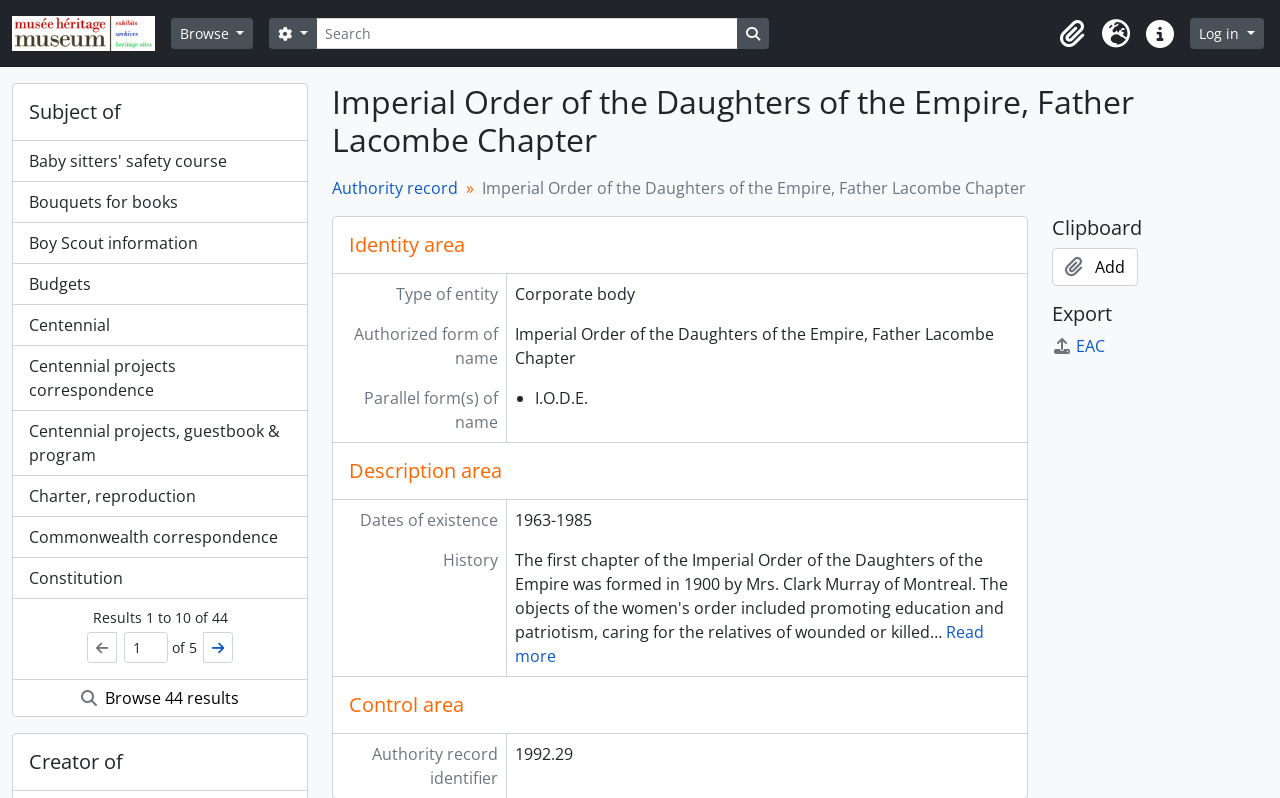Please answer the following question as detailed as possible based on the image: 
What is the date of existence?

I found the answer by looking at the 'Description area' section, where it says 'Dates of existence' and the answer is '1963-1985'.